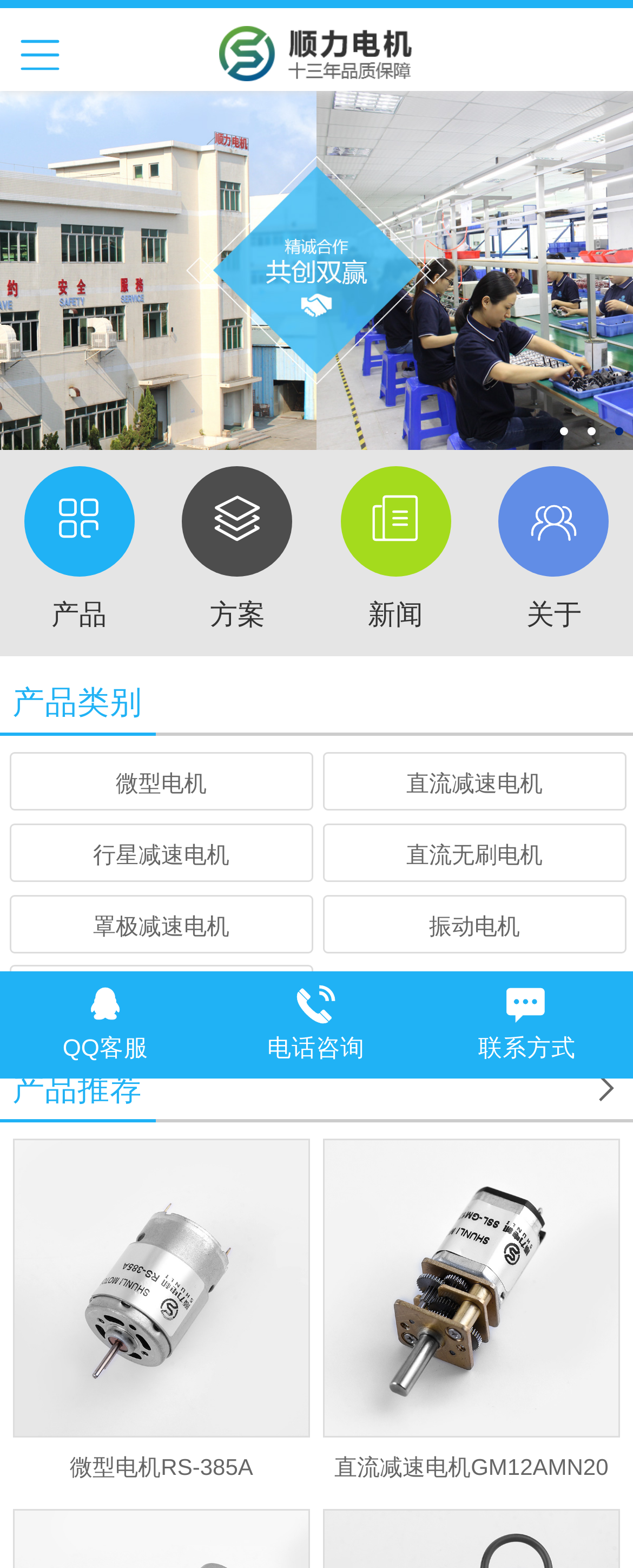Please specify the bounding box coordinates of the region to click in order to perform the following instruction: "View product categories".

[0.0, 0.429, 1.0, 0.469]